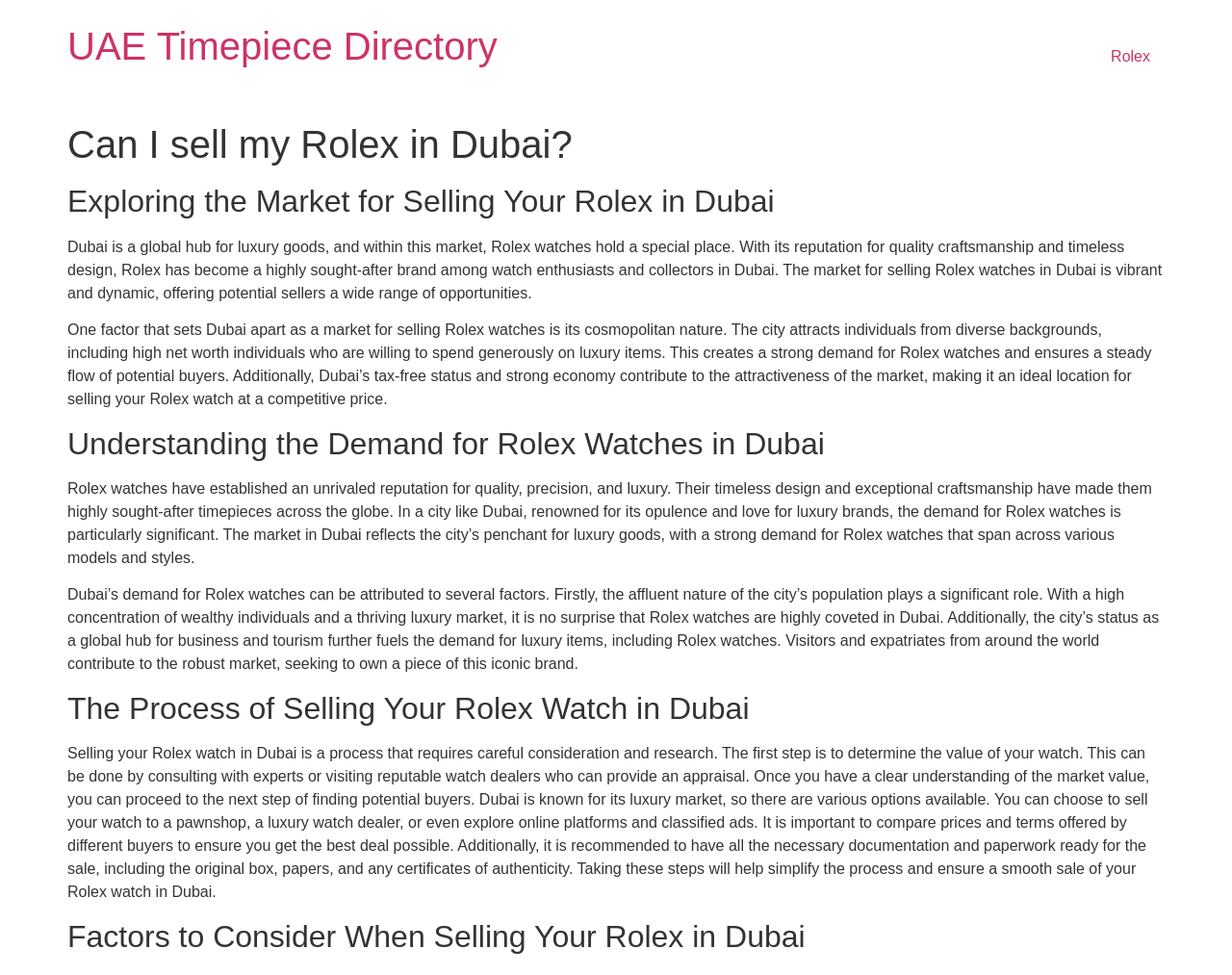Describe every aspect of the webpage in a detailed manner.

The webpage is about selling Rolex watches in Dubai, with a focus on the market, process, and regulations involved. At the top, there is a heading "UAE Timepiece Directory" with a link to it. Below this, there is a prominent link to "Rolex" on the right side of the page.

The main content of the page is divided into sections, each with a heading. The first section, "Can I sell my Rolex in Dubai?", provides an introduction to the market for selling Rolex watches in Dubai, highlighting the city's reputation as a global hub for luxury goods and the demand for Rolex watches.

The next section, "Exploring the Market for Selling Your Rolex in Dubai", discusses the factors that contribute to the vibrant market for Rolex watches in Dubai, including the city's cosmopolitan nature, tax-free status, and strong economy.

The following section, "Understanding the Demand for Rolex Watches in Dubai", delves deeper into the demand for Rolex watches, attributing it to the city's affluent population, love for luxury brands, and status as a global hub for business and tourism.

The section "The Process of Selling Your Rolex Watch in Dubai" provides a step-by-step guide to selling a Rolex watch, including determining the value of the watch, finding potential buyers, and preparing necessary documentation.

Finally, the last section, "Factors to Consider When Selling Your Rolex in Dubai", highlights the importance of careful consideration and research when selling a Rolex watch in Dubai.

Throughout the page, there are several blocks of text that provide detailed information on the market, demand, and process of selling Rolex watches in Dubai.